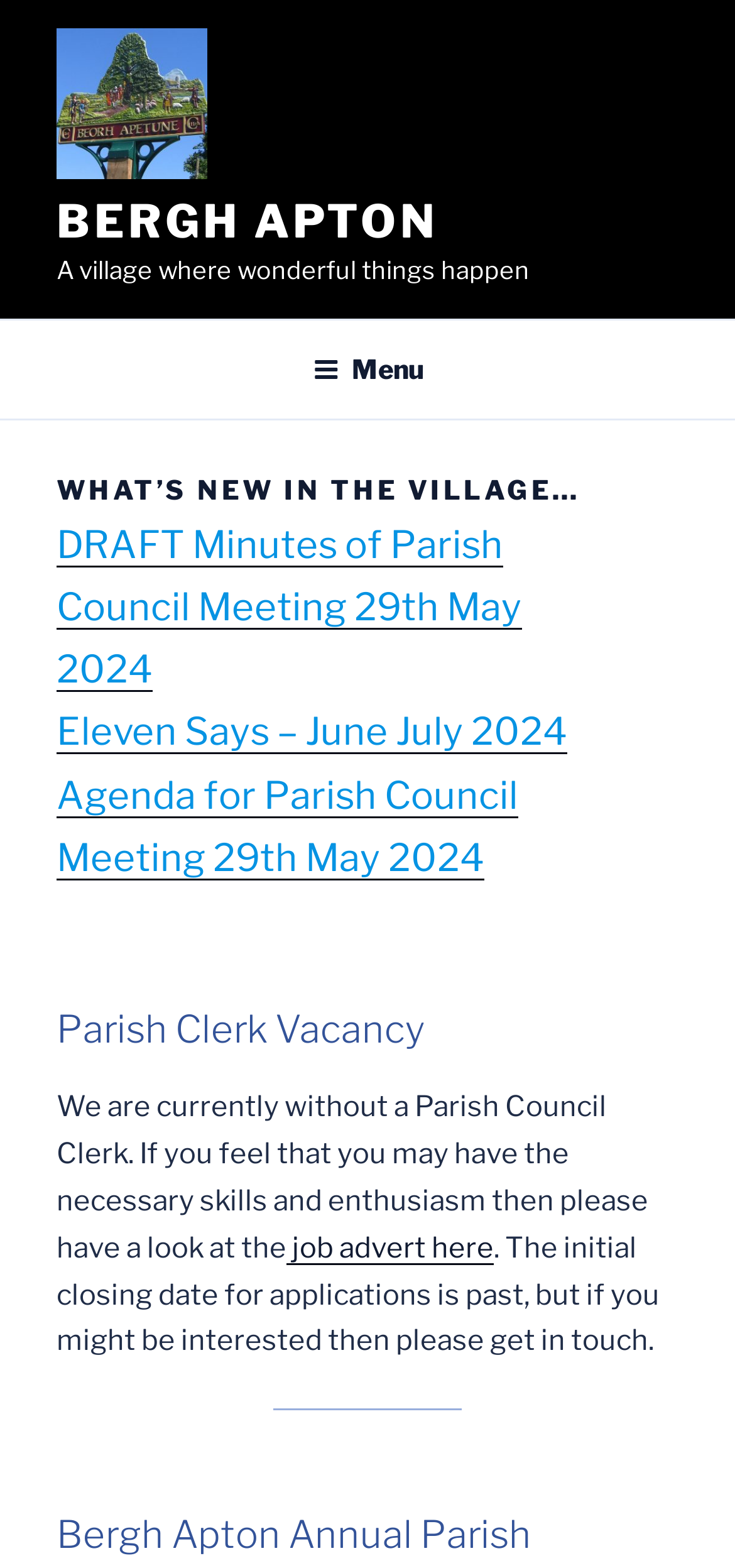Identify the bounding box for the described UI element: "Bergh Apton".

[0.077, 0.124, 0.595, 0.159]